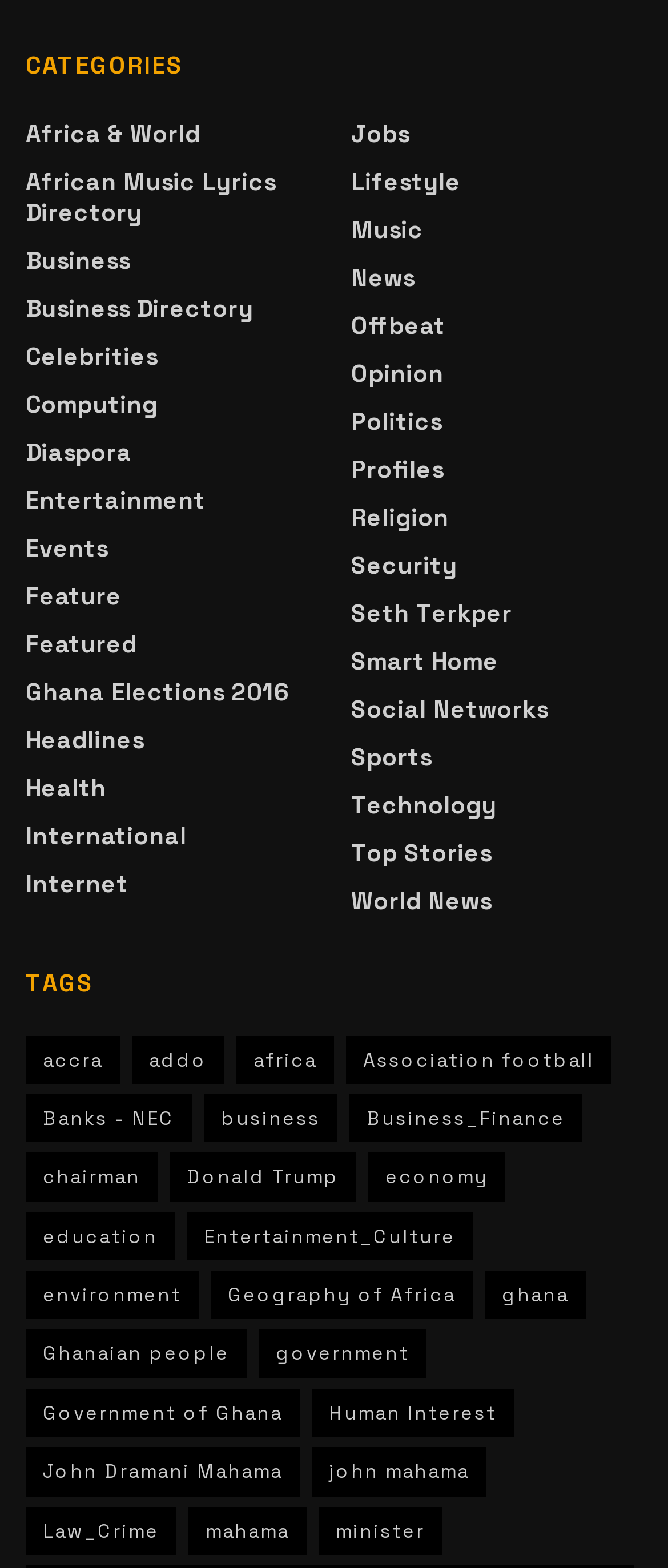Pinpoint the bounding box coordinates of the element you need to click to execute the following instruction: "Explore Entertainment". The bounding box should be represented by four float numbers between 0 and 1, in the format [left, top, right, bottom].

[0.038, 0.309, 0.308, 0.329]